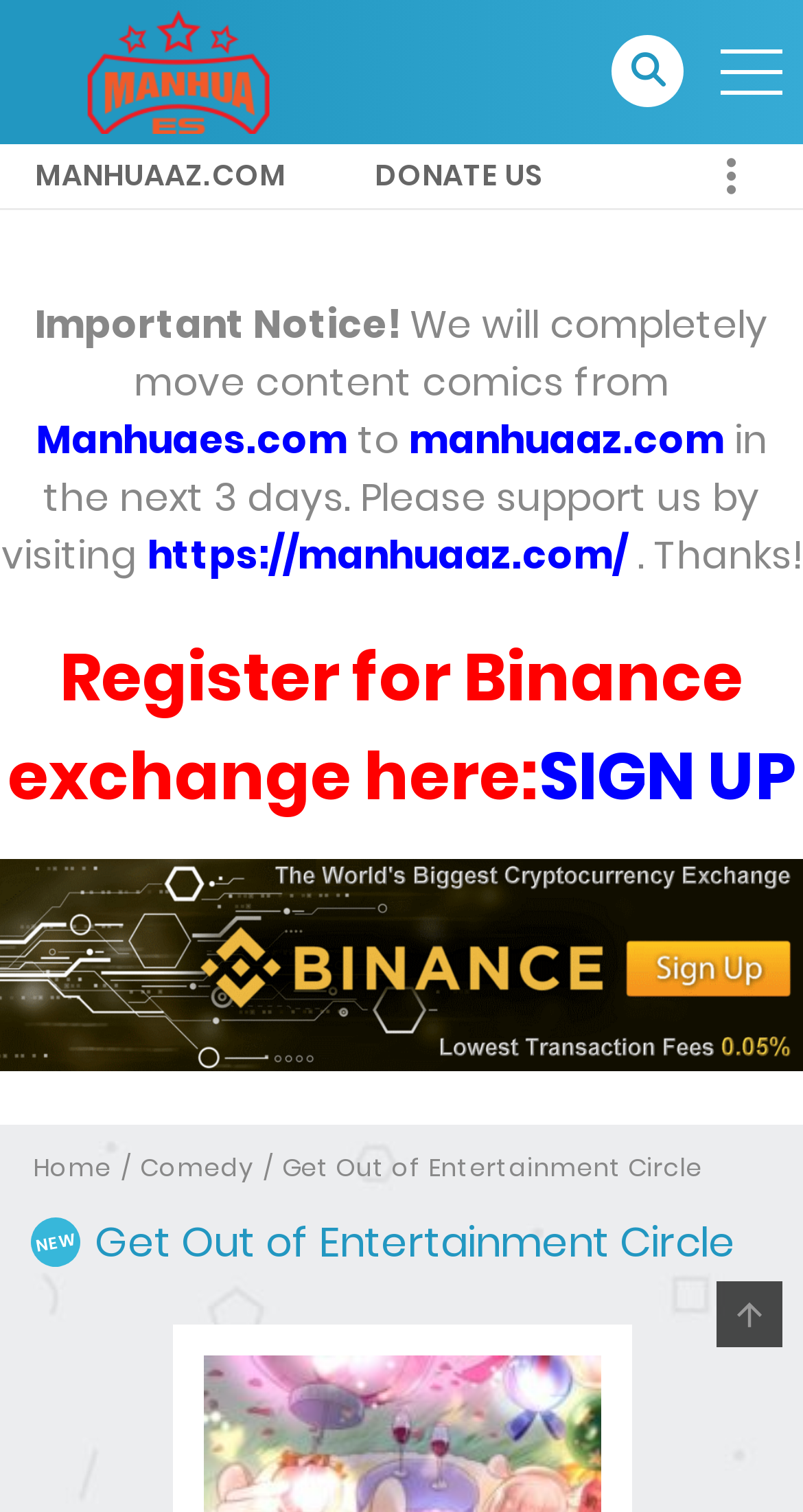Locate the bounding box coordinates of the clickable area to execute the instruction: "Click on the 'Get Out of Entertainment Circle' link". Provide the coordinates as four float numbers between 0 and 1, represented as [left, top, right, bottom].

[0.351, 0.76, 0.874, 0.783]